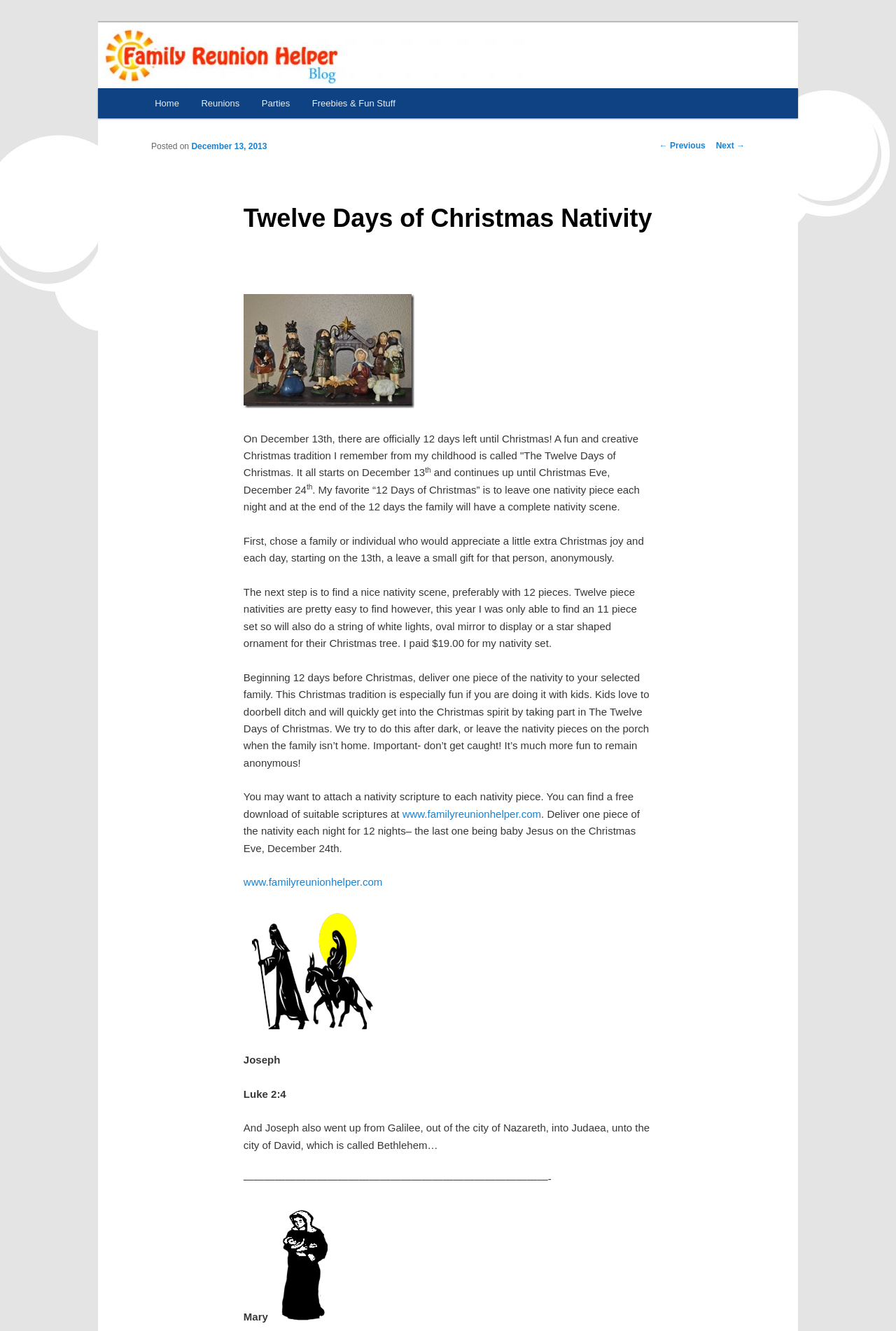Provide a thorough description of this webpage.

This webpage is about the "Twelve Days of Christmas Nativity" tradition, a fun and creative way to celebrate Christmas. At the top of the page, there is a link to skip to the primary content. Below that, there is a heading that reads "Family Reunion Helper" with a link to the same name. 

To the right of the heading, there is an image with the same name. Below the image, there is a heading that describes the website as a source for family reunion organization. 

On the left side of the page, there is a main menu with links to "Home", "Reunions", "Parties", and "Freebies & Fun Stuff". 

The main content of the page is about the "Twelve Days of Christmas Nativity" tradition. It starts with a heading that reads "Twelve Days of Christmas Nativity" and a brief introduction to the tradition. 

Below the introduction, there is a paragraph of text that explains how to start the tradition, including choosing a family or individual to receive the gifts and finding a nativity scene with 12 pieces. 

The text continues to explain how to deliver one piece of the nativity each night for 12 nights, ending with baby Jesus on Christmas Eve. There are also suggestions for attaching nativity scriptures to each piece and remaining anonymous. 

Throughout the text, there are images of nativity pieces, including Joseph, Mary, and baby Jesus. There are also links to download nativity scriptures and to visit the "Family Reunion Helper" website.